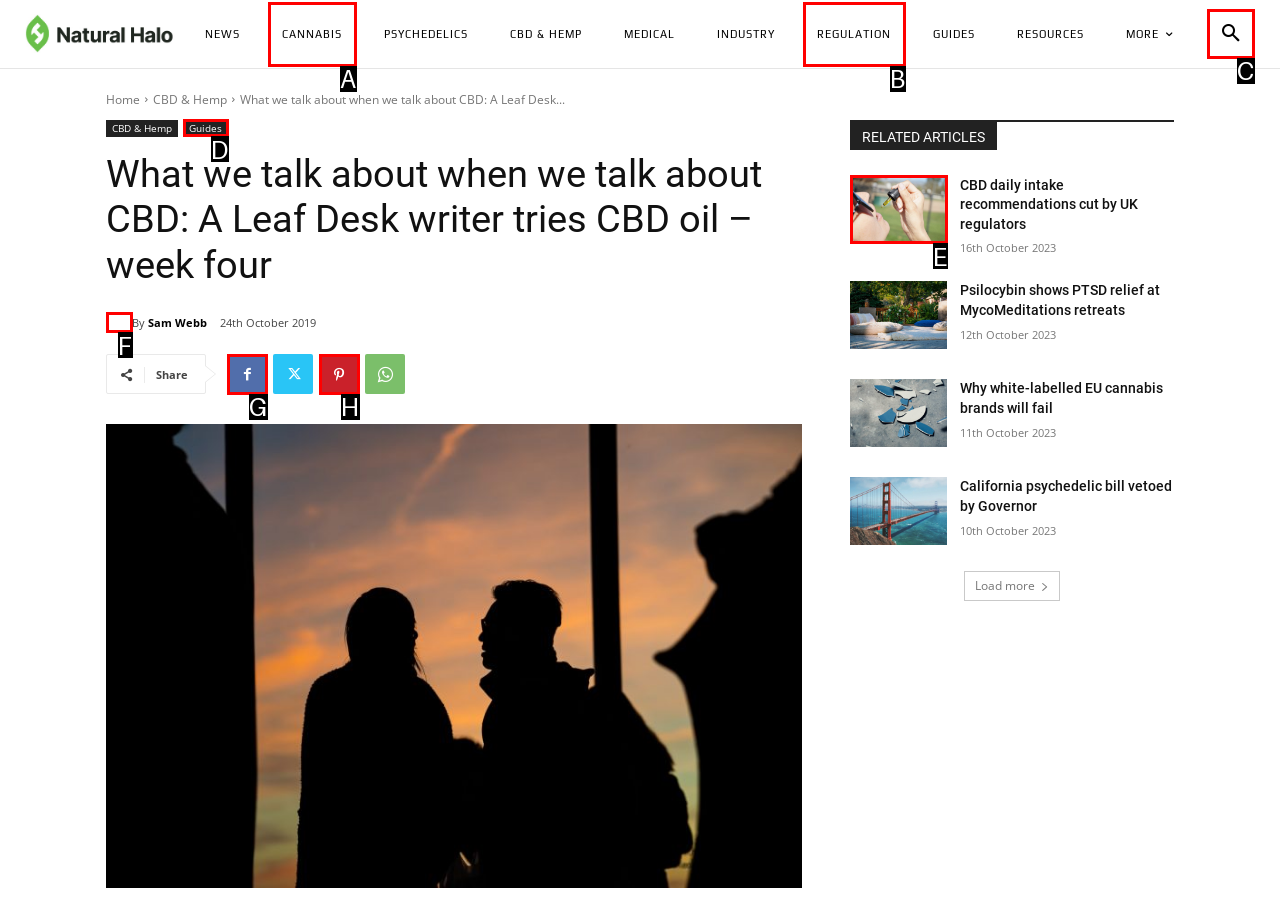Determine which HTML element should be clicked for this task: Search for something
Provide the option's letter from the available choices.

C